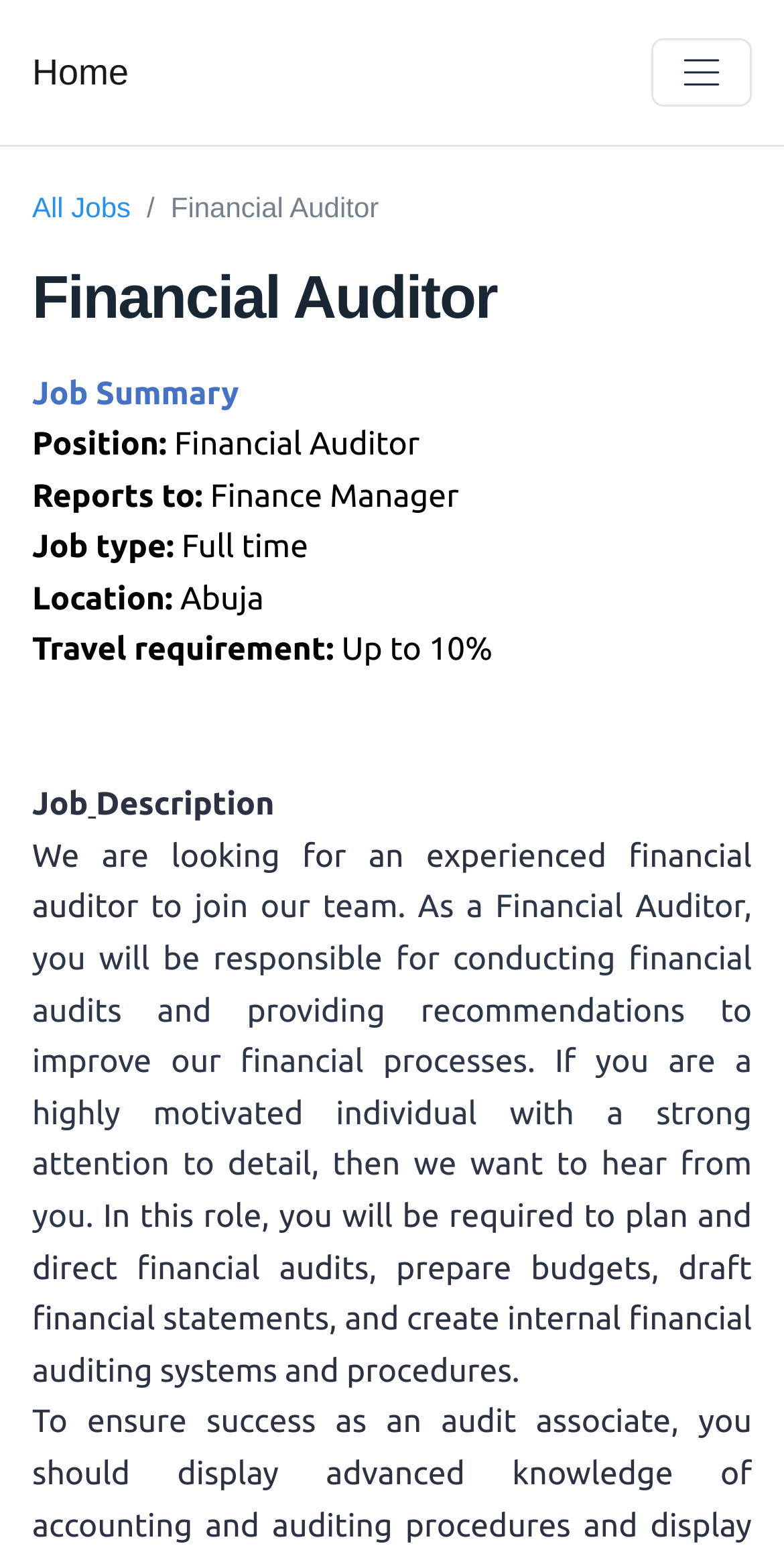Find the bounding box of the element with the following description: "Home". The coordinates must be four float numbers between 0 and 1, formatted as [left, top, right, bottom].

[0.041, 0.021, 0.164, 0.072]